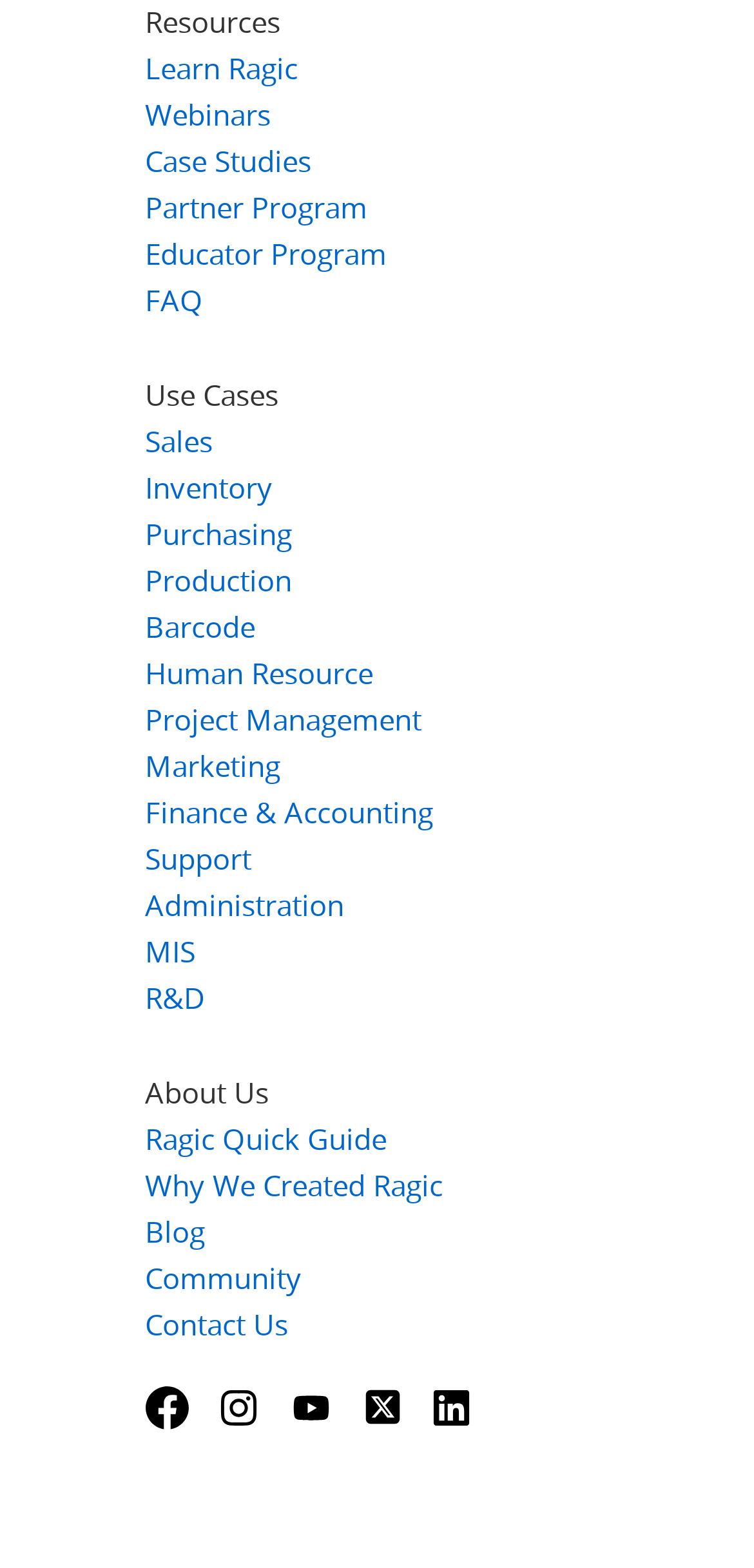Please examine the image and answer the question with a detailed explanation:
What is the purpose of the 'Download on the App Store' link?

The purpose of the 'Download on the App Store' link is to download the Ragic app because it is a link that directs users to the App Store, indicating that Ragic has a mobile app that can be downloaded and used on mobile devices.